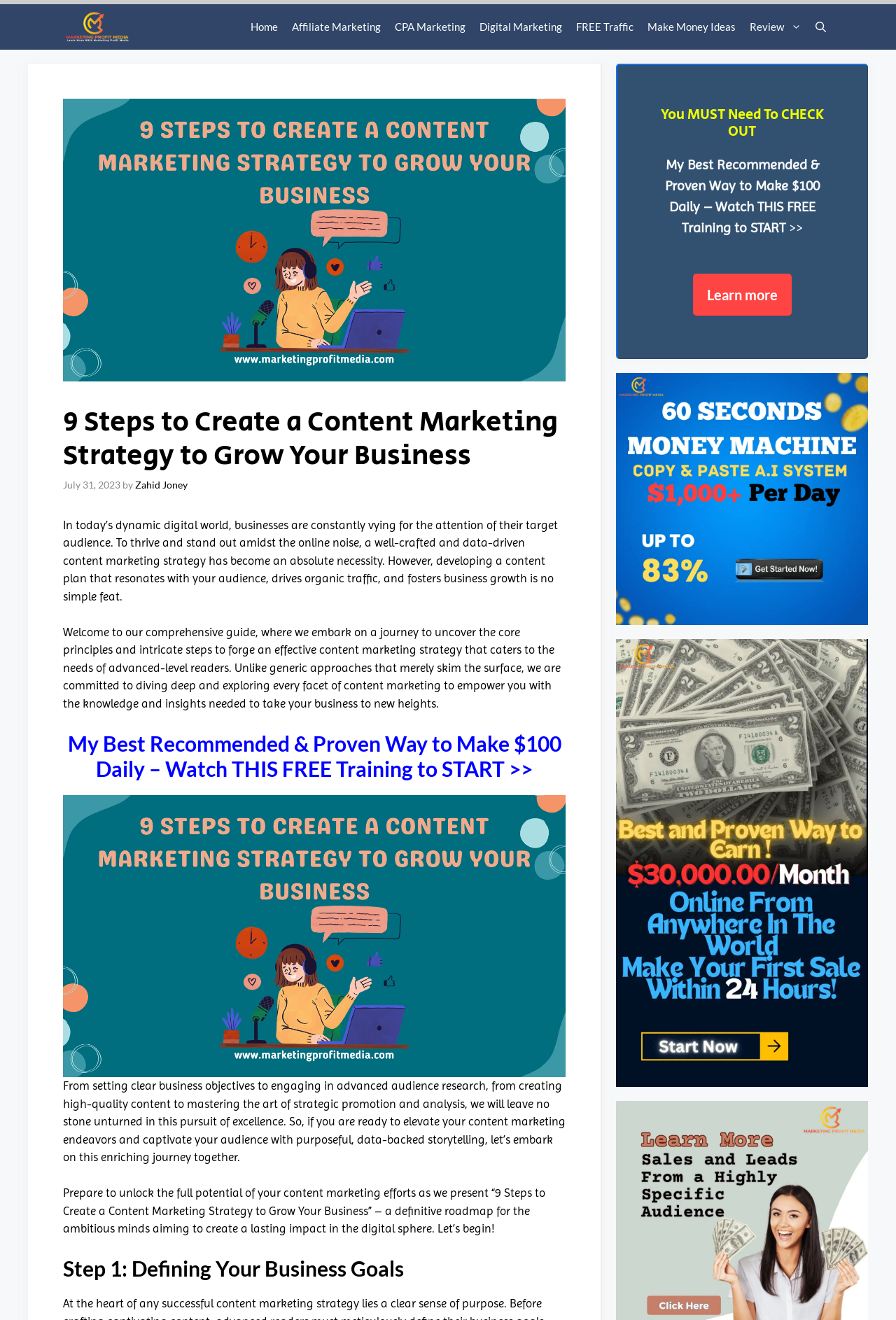Give a one-word or short phrase answer to the question: 
How many steps are mentioned in the article?

9